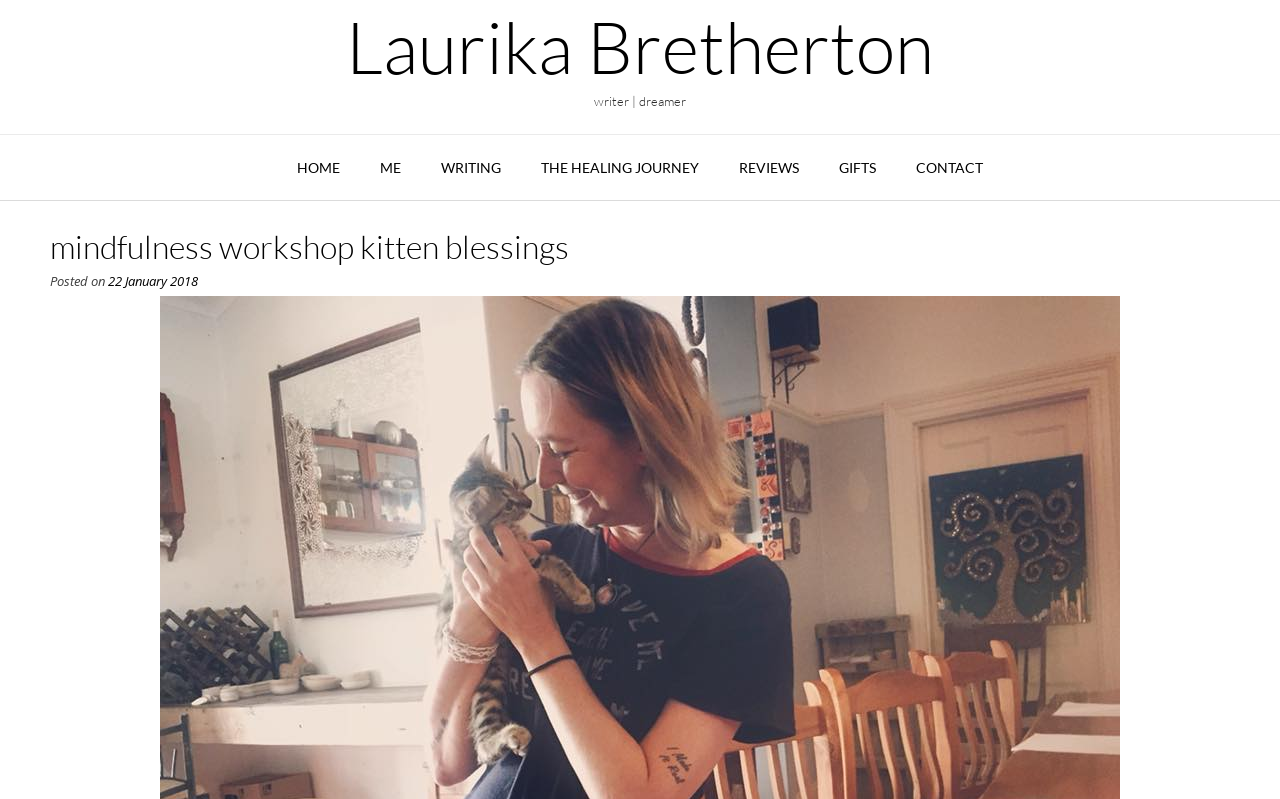Identify the bounding box coordinates for the UI element that matches this description: "contact".

[0.7, 0.168, 0.784, 0.251]